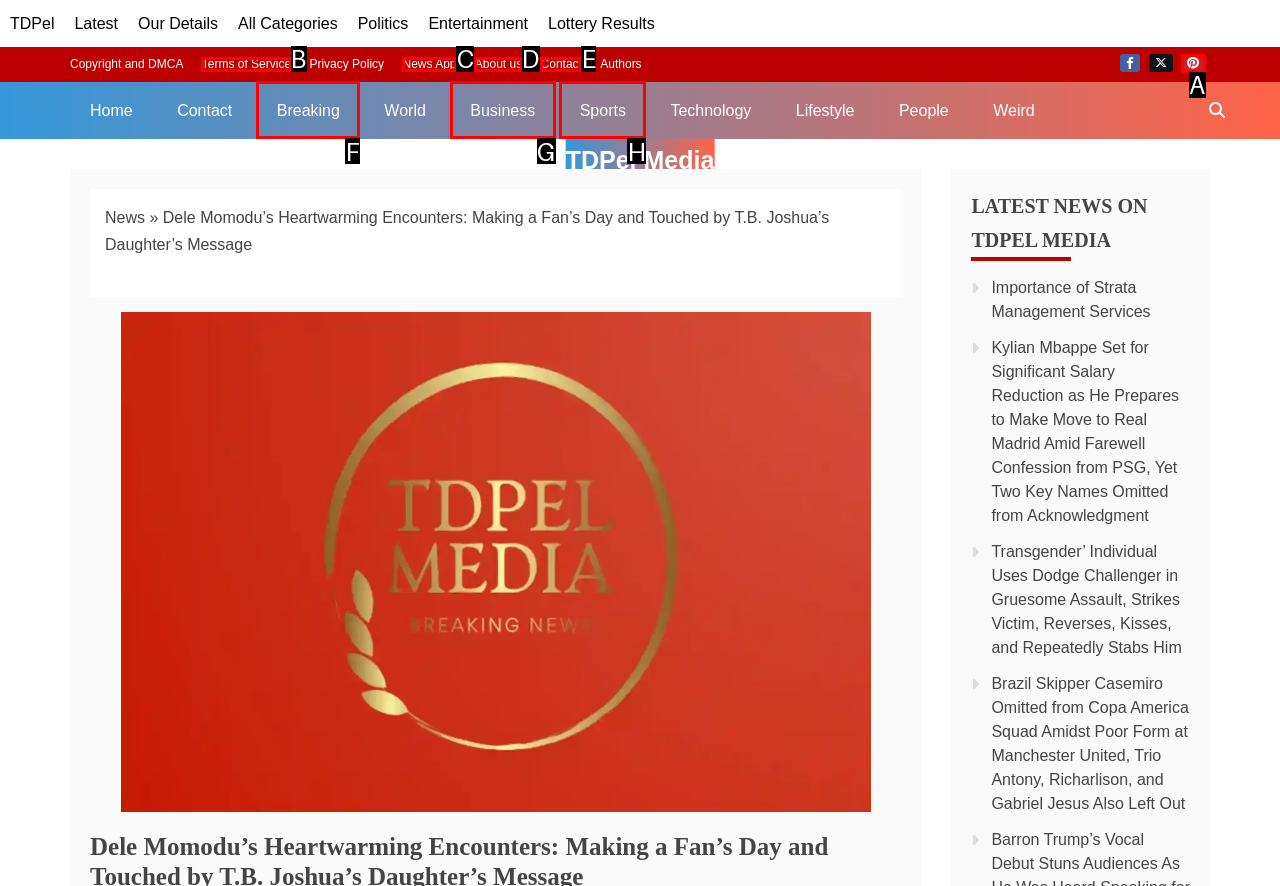Determine which UI element matches this description: Contact
Reply with the appropriate option's letter.

E